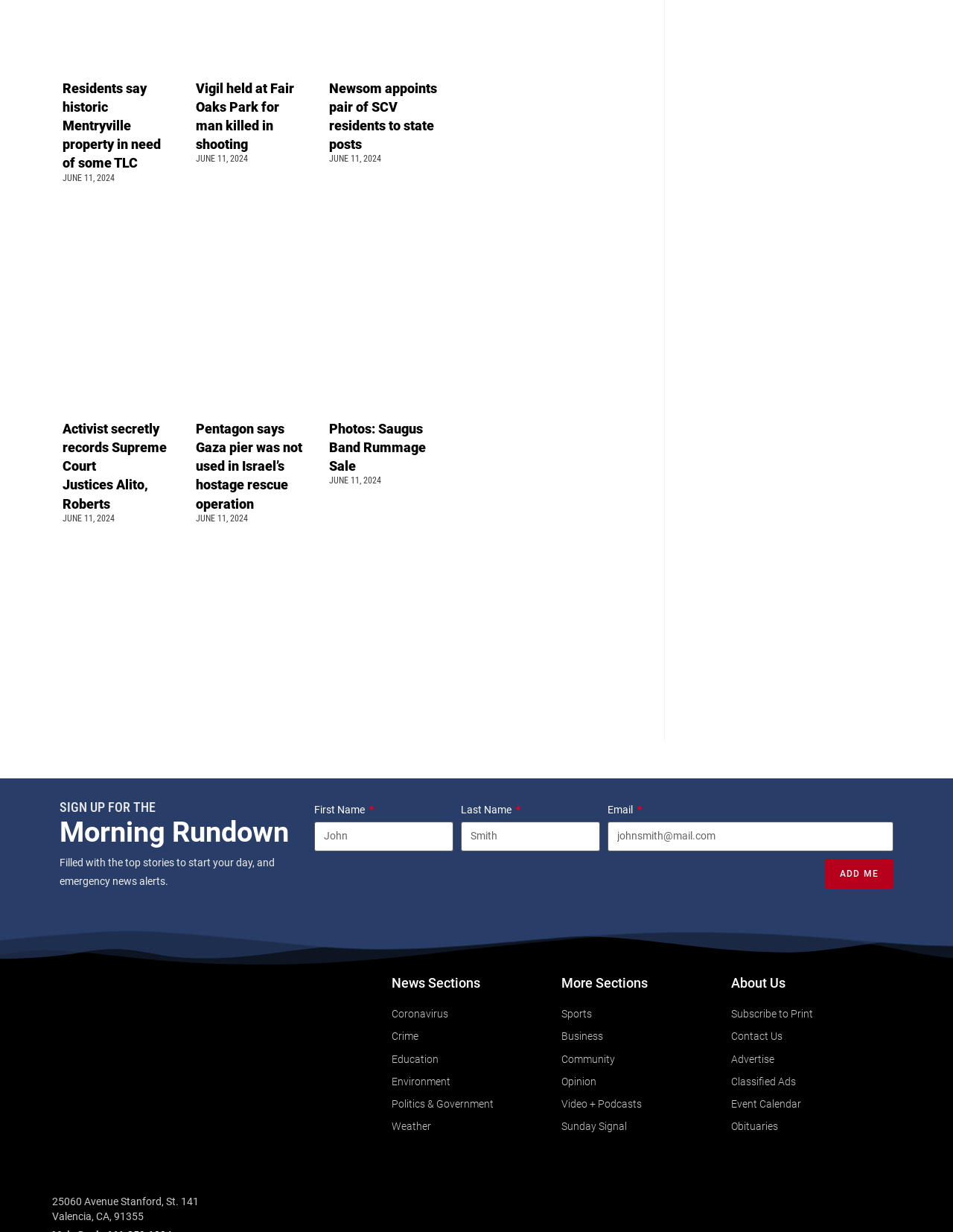What is the purpose of the form at the bottom of the page?
Deliver a detailed and extensive answer to the question.

I inferred the purpose of the form by reading the heading 'SIGN UP FOR THE Morning Rundown' above the form, and the text 'Filled with the top stories to start your day, and emergency news alerts.' which suggests that the form is for subscribing to a newsletter or daily update.